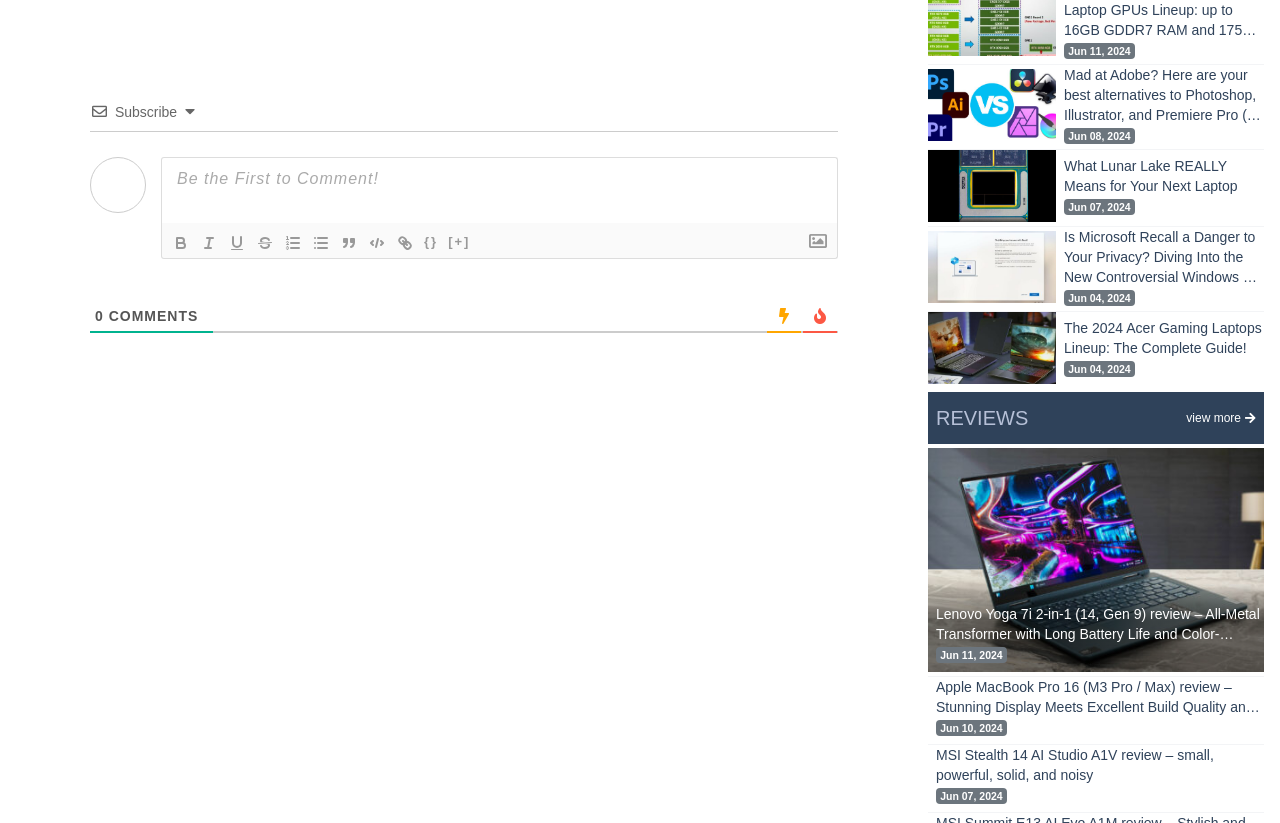Please provide the bounding box coordinate of the region that matches the element description: parent_node: {} title="Underline". Coordinates should be in the format (top-left x, top-left y, bottom-right x, bottom-right y) and all values should be between 0 and 1.

[0.174, 0.281, 0.196, 0.31]